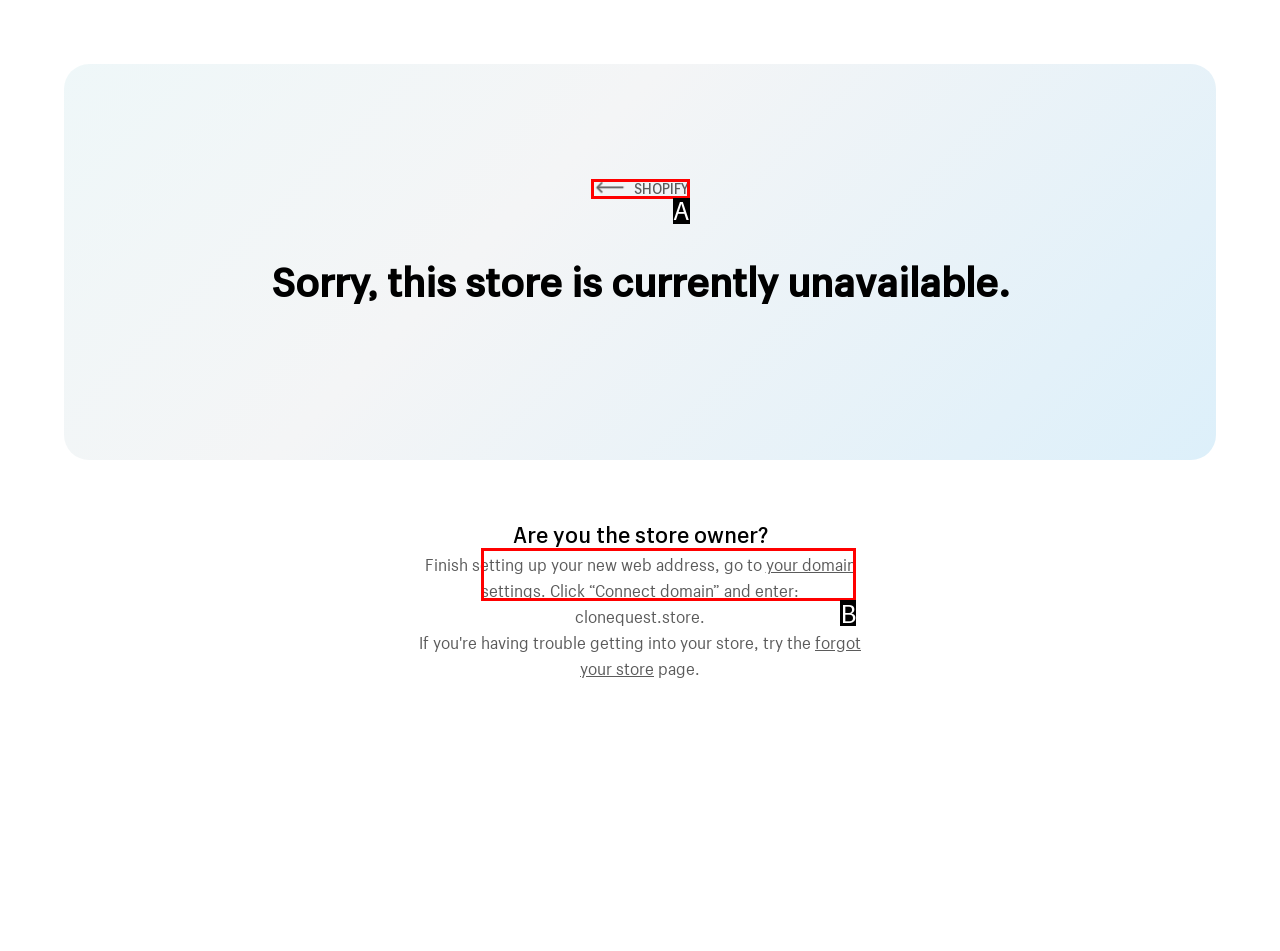Choose the option that aligns with the description: SHOPIFY
Respond with the letter of the chosen option directly.

A